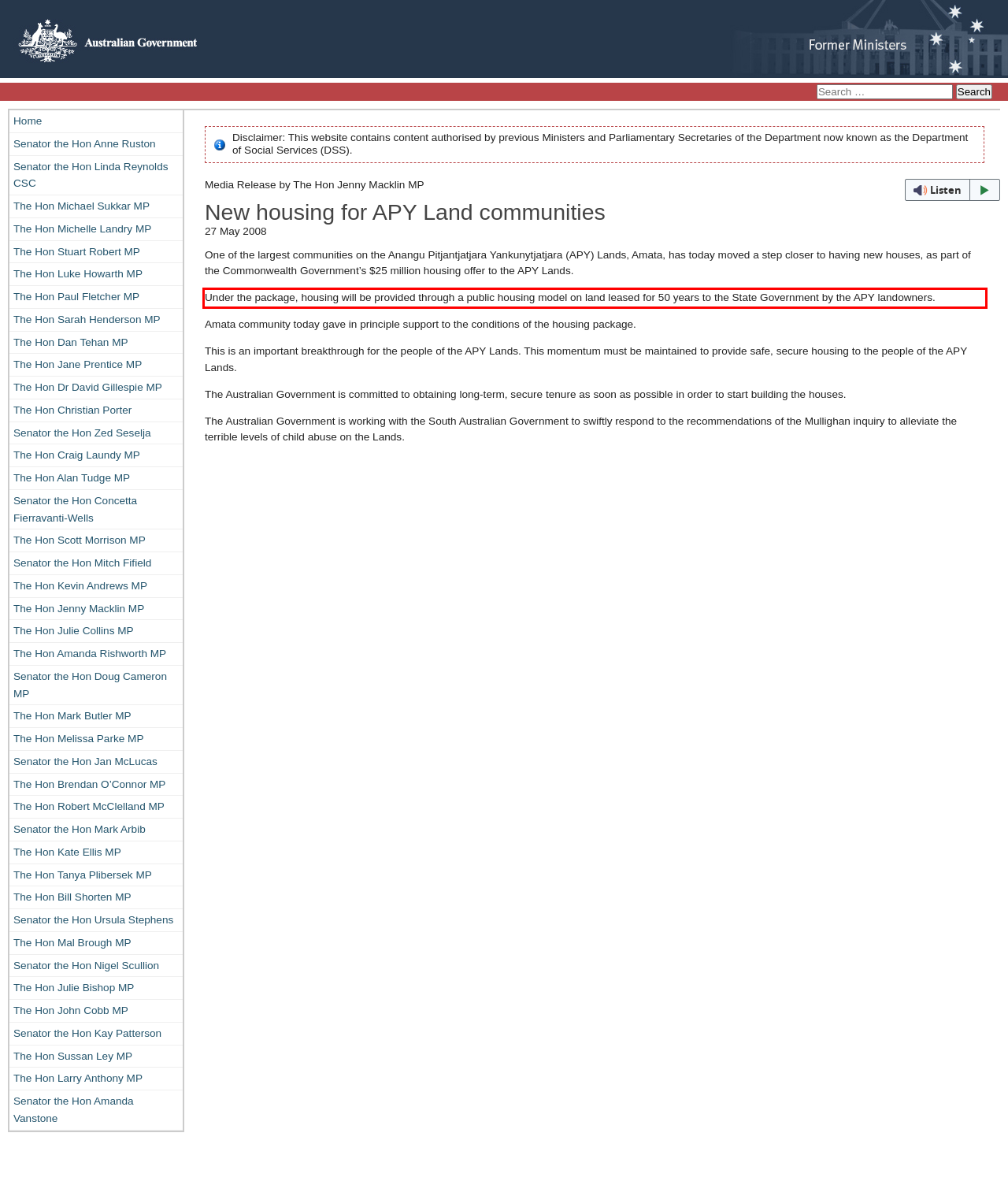You are provided with a screenshot of a webpage that includes a UI element enclosed in a red rectangle. Extract the text content inside this red rectangle.

Under the package, housing will be provided through a public housing model on land leased for 50 years to the State Government by the APY landowners.